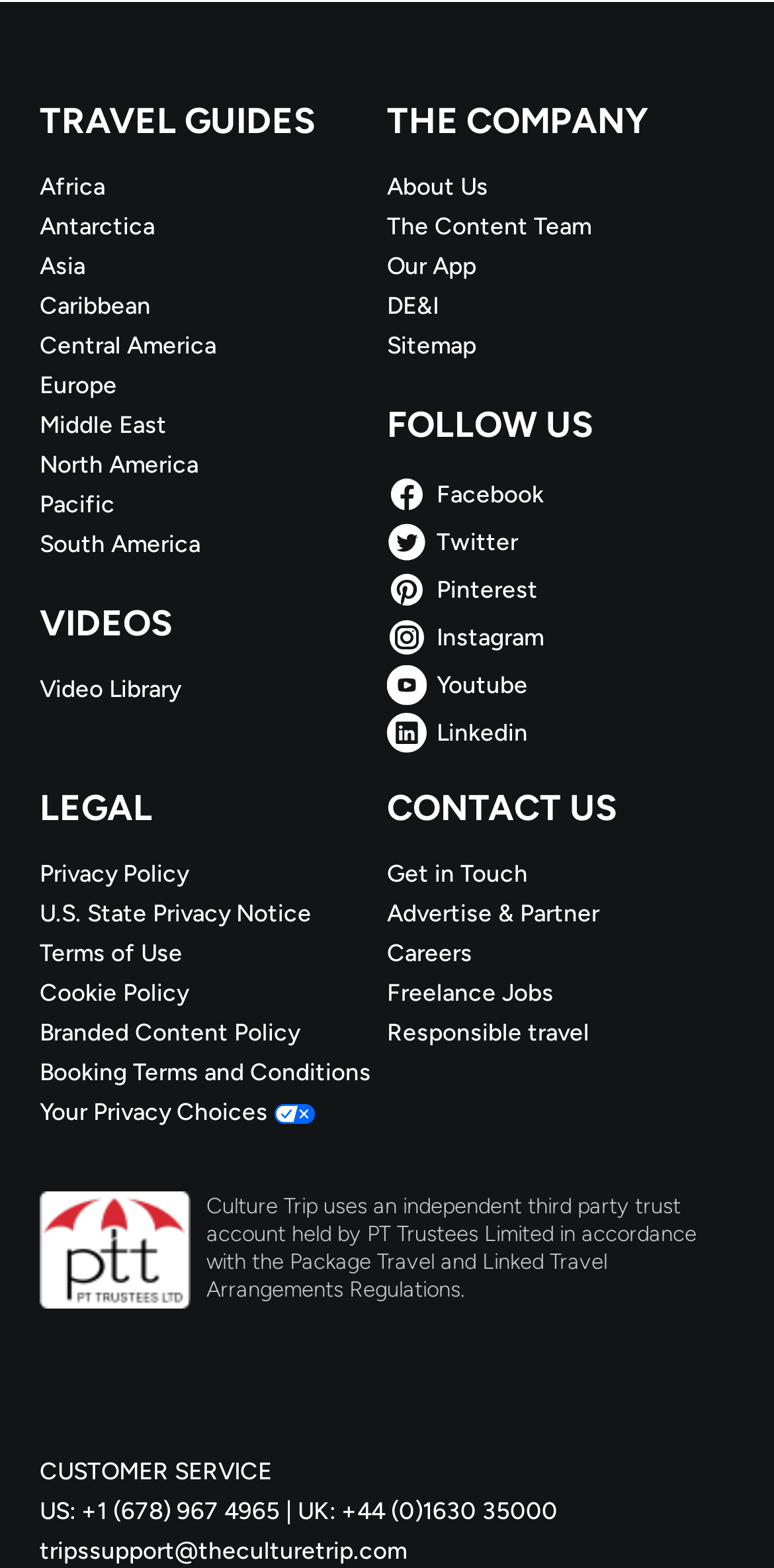What is the first continent listed under Travel Guides?
Answer the question with a single word or phrase derived from the image.

Africa